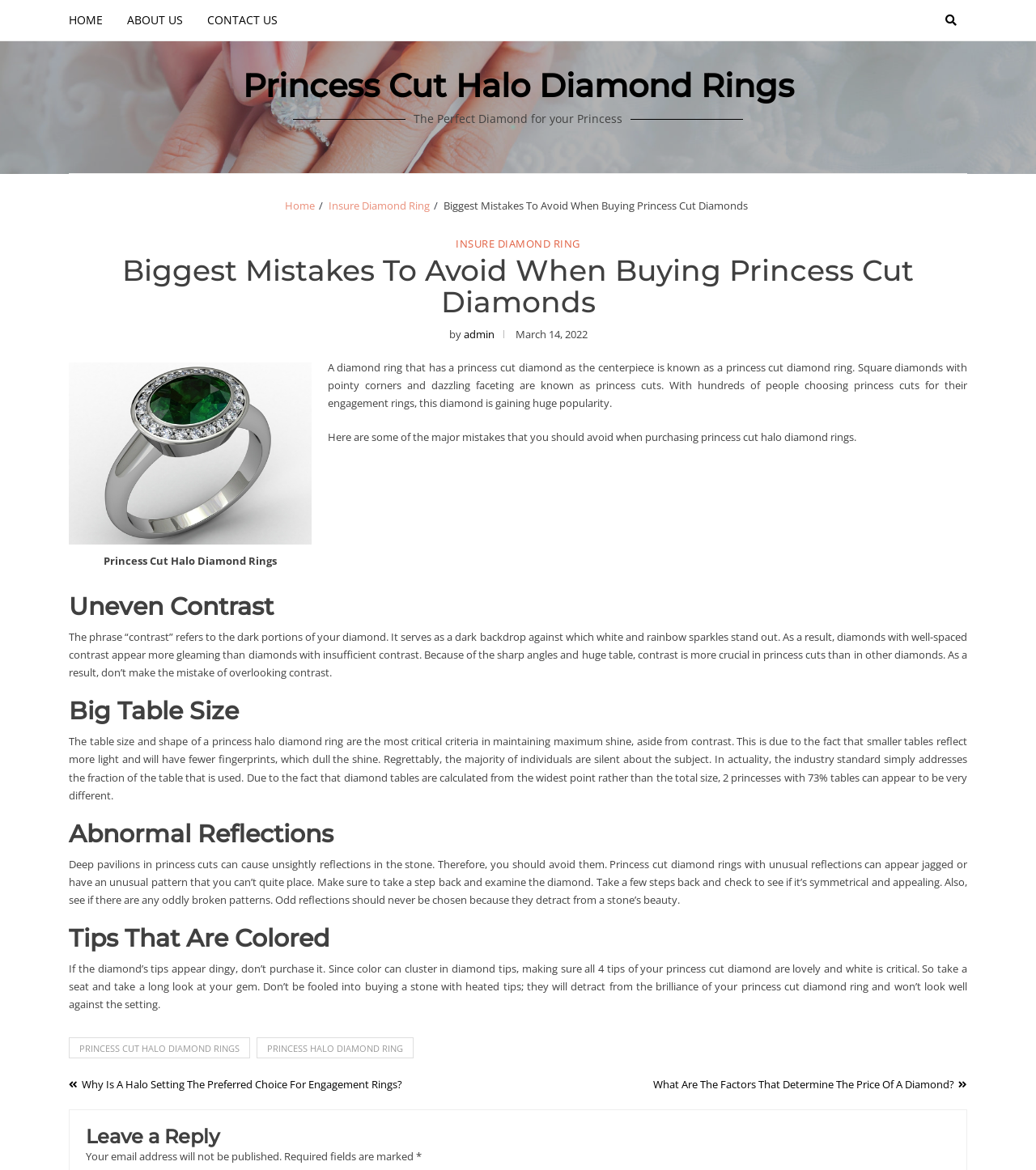What is the shape of the diamond in a princess cut diamond ring?
From the screenshot, provide a brief answer in one word or phrase.

Square